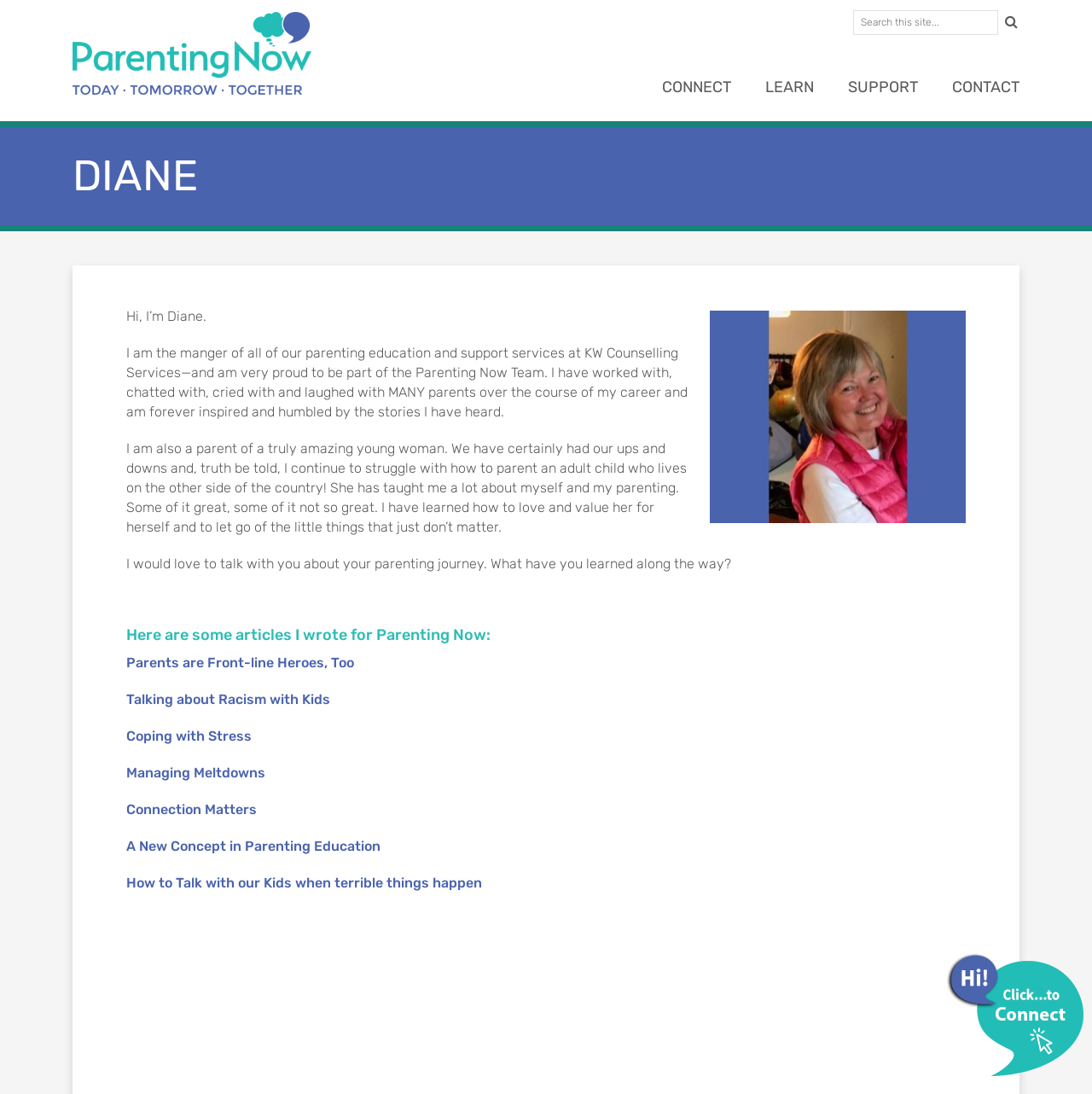What is the name of the person introducing herself?
Give a detailed explanation using the information visible in the image.

The webpage has a heading 'DIANE' and a StaticText 'Hi, I’m Diane.' which indicates that the person introducing herself is Diane.